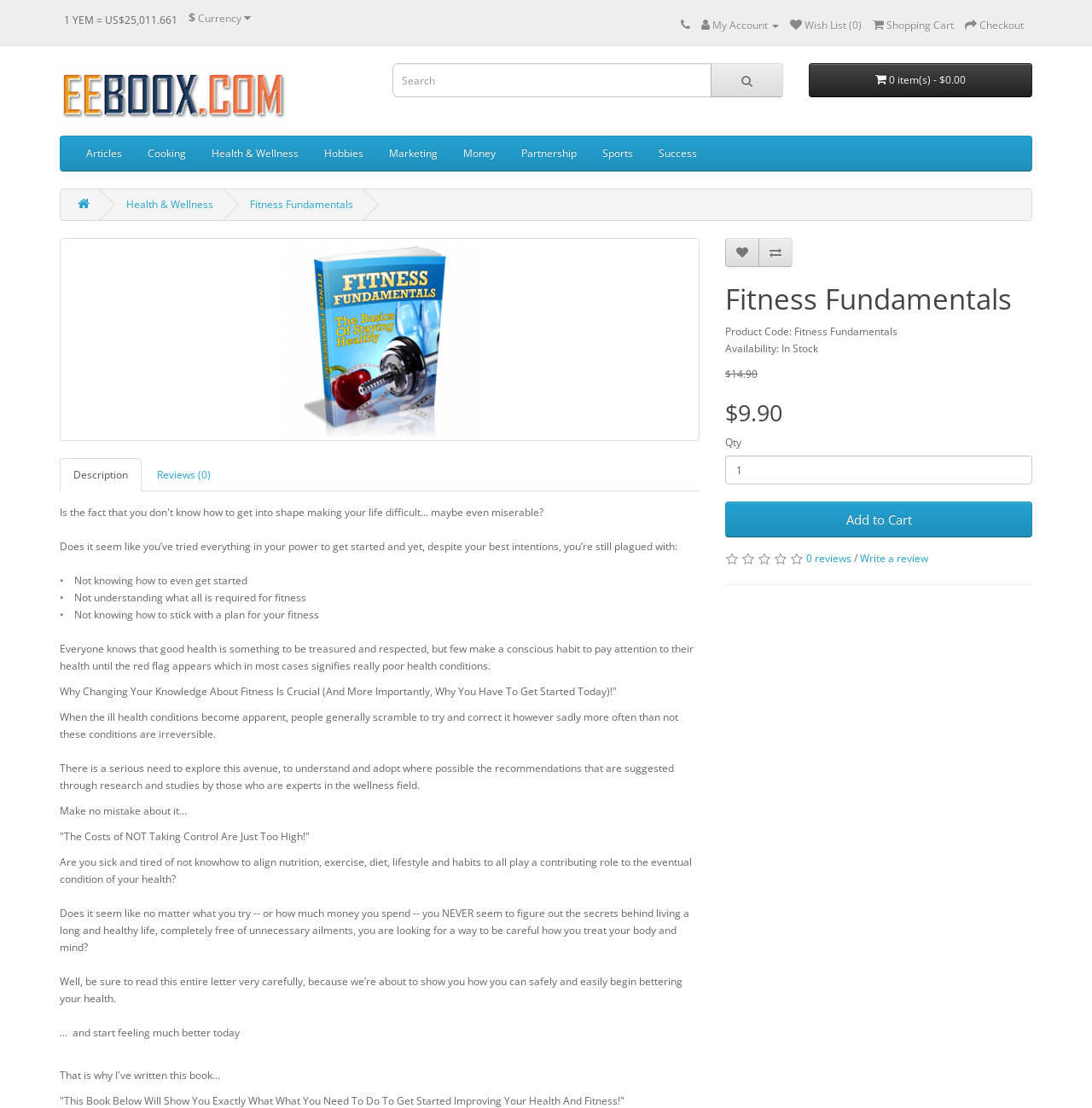For the given element description 0 item(s) - $0.00, determine the bounding box coordinates of the UI element. The coordinates should follow the format (top-left x, top-left y, bottom-right x, bottom-right y) and be within the range of 0 to 1.

[0.74, 0.057, 0.945, 0.088]